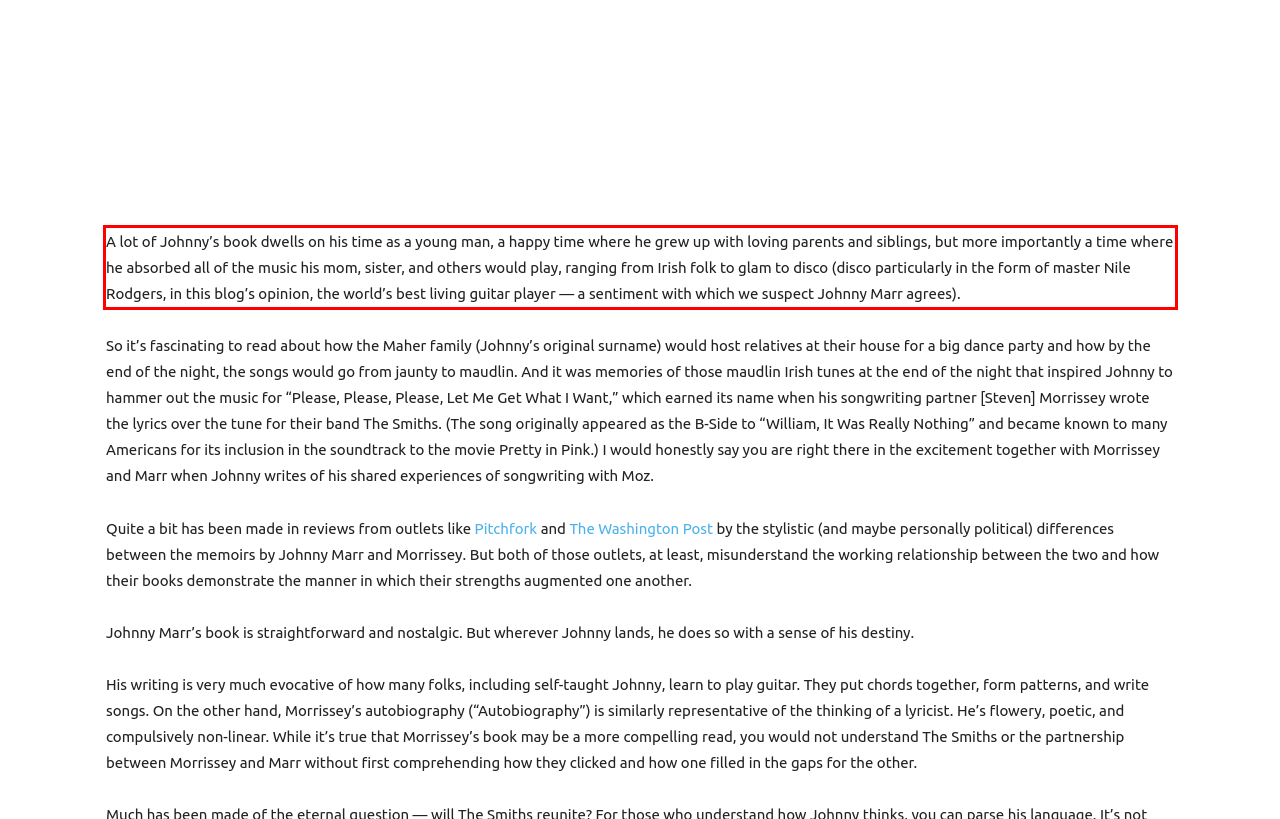Given a webpage screenshot, locate the red bounding box and extract the text content found inside it.

A lot of Johnny’s book dwells on his time as a young man, a happy time where he grew up with loving parents and siblings, but more importantly a time where he absorbed all of the music his mom, sister, and others would play, ranging from Irish folk to glam to disco (disco particularly in the form of master Nile Rodgers, in this blog’s opinion, the world’s best living guitar player — a sentiment with which we suspect Johnny Marr agrees).